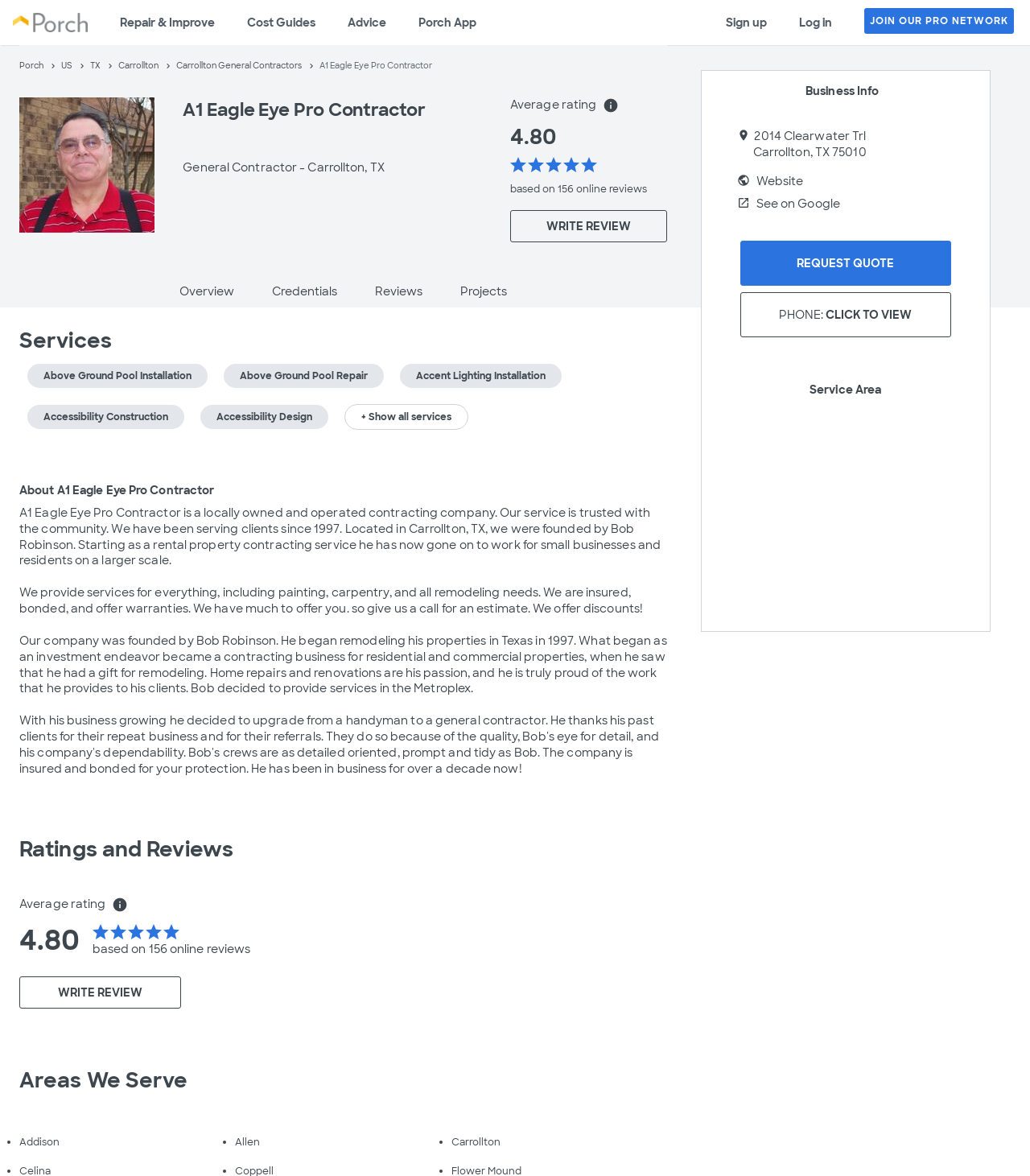Pinpoint the bounding box coordinates of the element to be clicked to execute the instruction: "Click on the 'Sign up' link".

[0.689, 0.0, 0.76, 0.038]